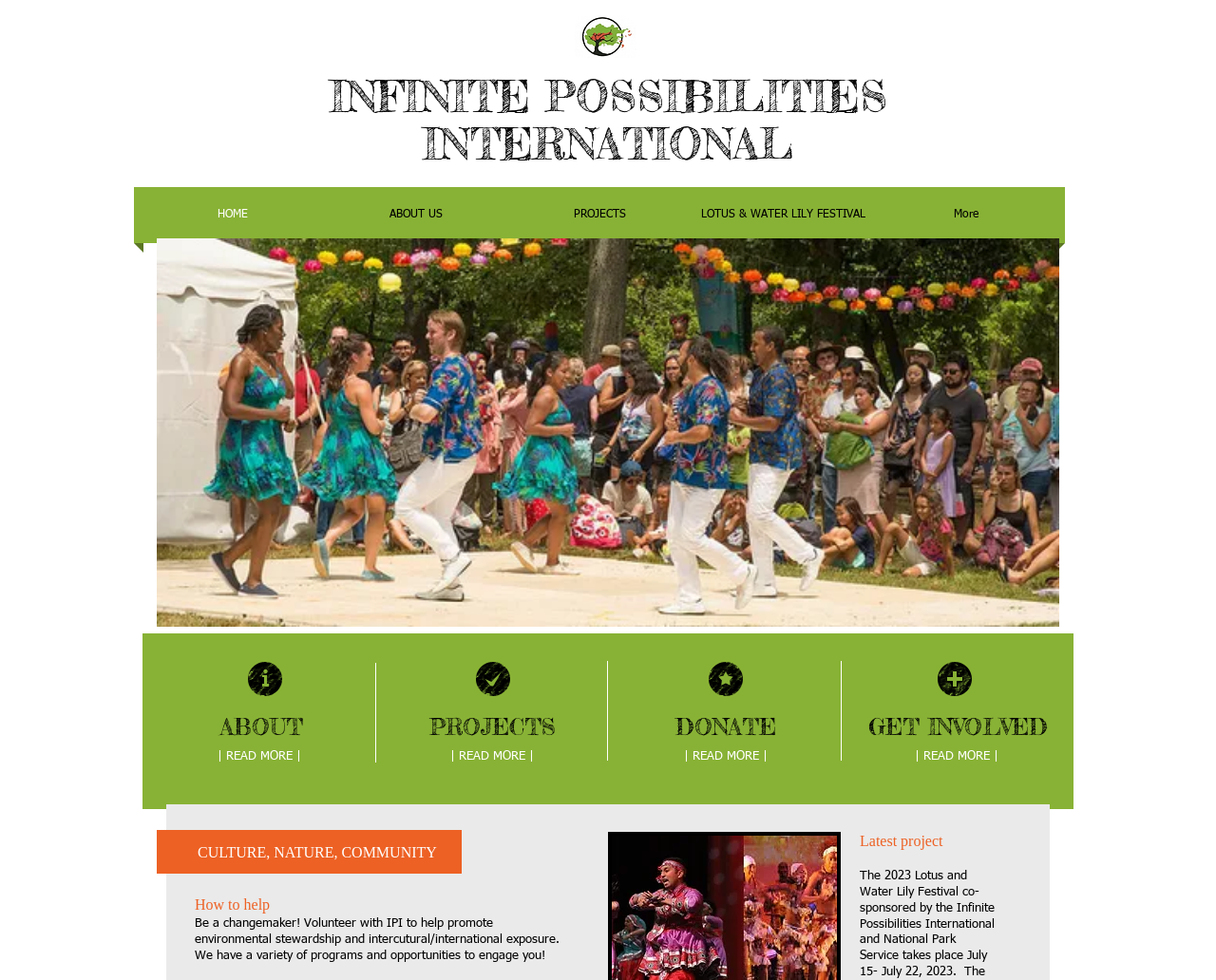What is the theme of the organization?
Please provide a detailed and thorough answer to the question.

The theme of the organization can be found in the static text element at the bottom of the webpage, which reads 'CULTURE, NATURE, COMMUNITY'.